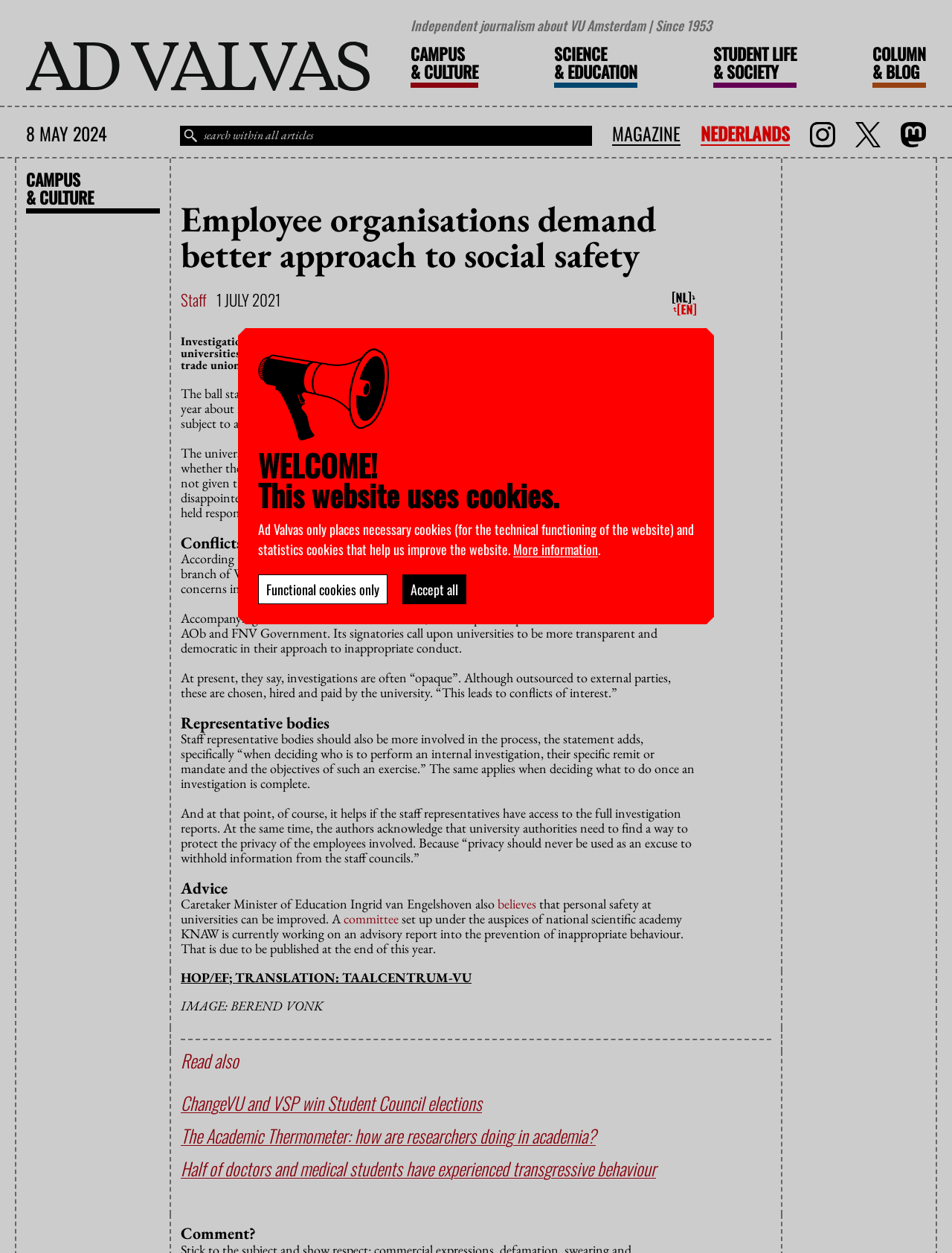Construct a comprehensive description capturing every detail on the webpage.

This webpage is an article from Ad Valvas, an independent journalism platform focused on VU Amsterdam. At the top, there is a header section with links to different categories, including "CAMPUS & CULTURE", "SCIENCE & EDUCATION", "STUDENT LIFE & SOCIETY", and "COLUMN & BLOG". Below the header, there is a search bar and a section with links to the magazine, language options, and social media icons.

The main article is titled "Employee organisations demand better approach to social safety" and is dated July 1, 2021. The article discusses investigations into bullying, abuse of power, intimidation, and sexual harassment at Dutch universities, and how employee organisations are calling for a better approach to social safety. The article is divided into sections, including "Conflicts of interest", "Representative bodies", and "Advice".

The article features several paragraphs of text, with headings and subheadings to organize the content. There are also links to related articles and a section at the bottom with more news articles. On the right side of the page, there is a section with a heading "Read also" that lists more related articles.

At the very bottom of the page, there is a section with a welcome message, a notice about the use of cookies, and options to accept or decline cookies.